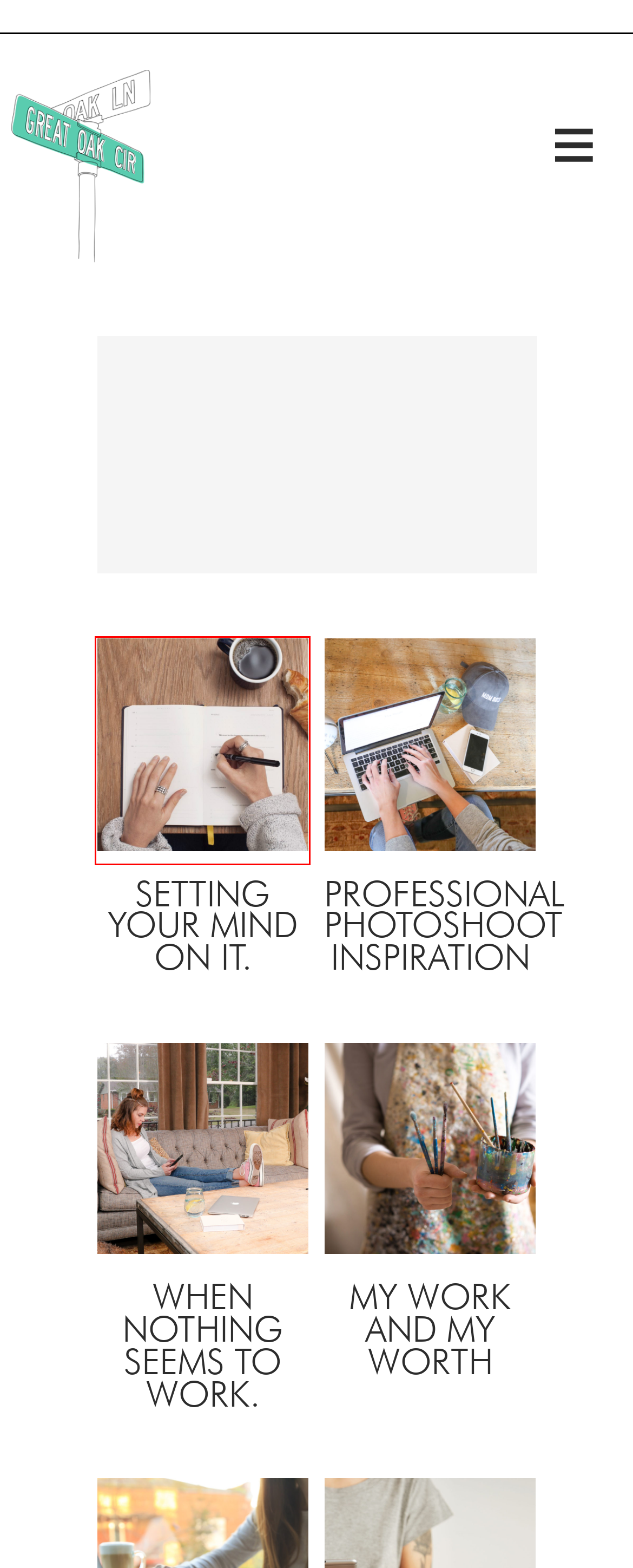Take a look at the provided webpage screenshot featuring a red bounding box around an element. Select the most appropriate webpage description for the page that loads after clicking on the element inside the red bounding box. Here are the candidates:
A. Wordpress Website Design - Great Oak Circle
B. When nothing seems to work. - Great Oak Circle
C. Setting your mind on it. - Great Oak Circle
D. My work and my worth - Great Oak Circle
E. How do I keep email and social client contact organized and unoverwhelming? - Great Oak Circle
F. Professional Photoshoot Inspiration - Great Oak Circle
G. business Archives - Page 3 of 3 - Great Oak Circle
H. business Archives - Page 2 of 3 - Great Oak Circle

C